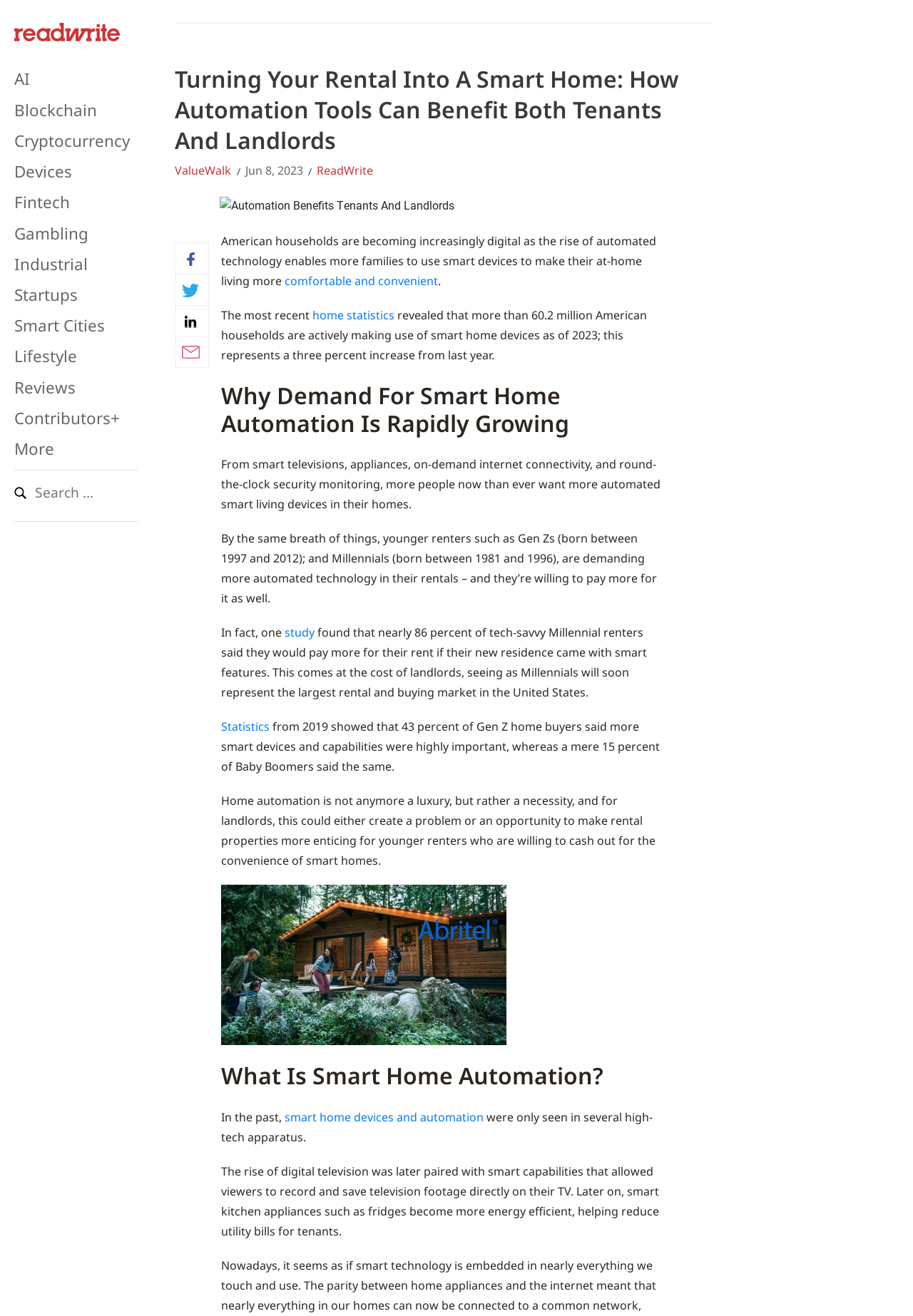What is the purpose of smart home devices?
Use the image to give a comprehensive and detailed response to the question.

The article suggests that smart home devices are no longer a luxury, but a necessity, and are used to make living more comfortable and convenient, with features such as on-demand internet connectivity and round-the-clock security monitoring.